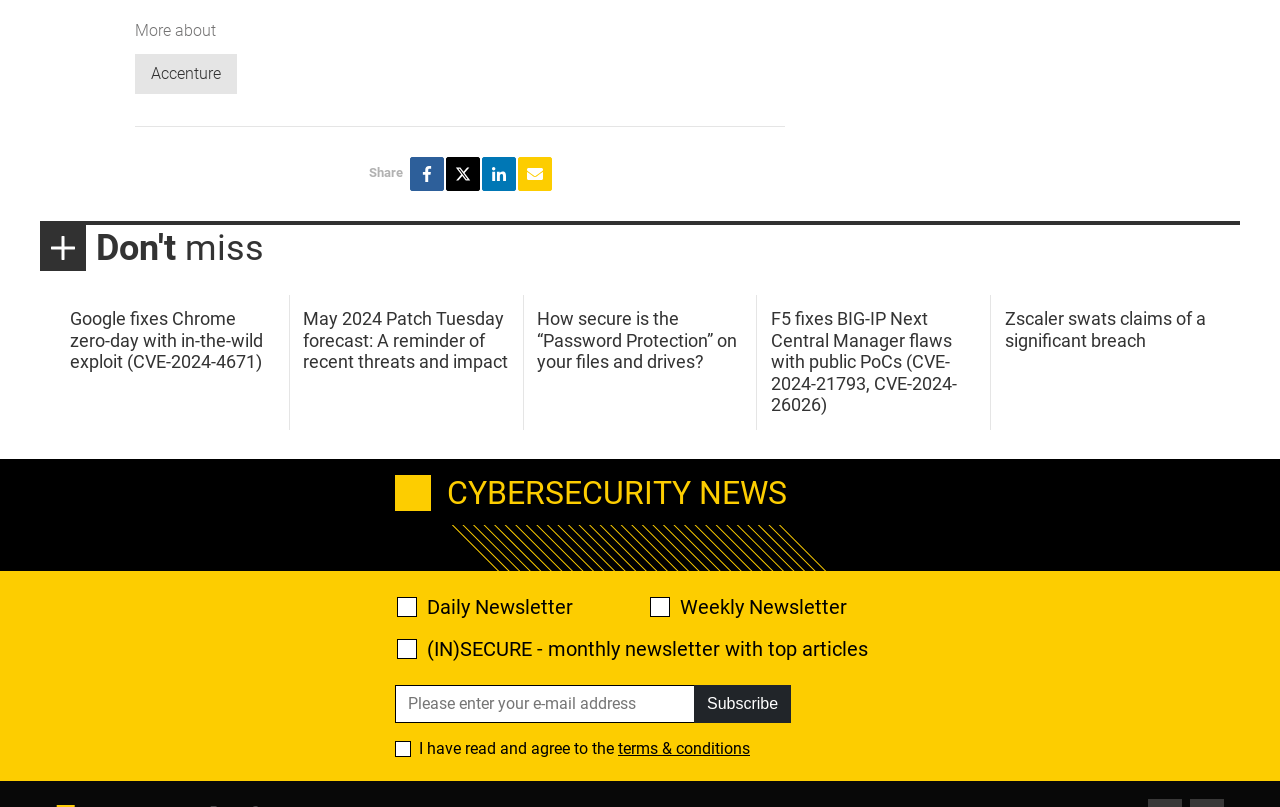Please determine the bounding box coordinates of the element to click on in order to accomplish the following task: "Visit the 'kassa-kogalym' website". Ensure the coordinates are four float numbers ranging from 0 to 1, i.e., [left, top, right, bottom].

None